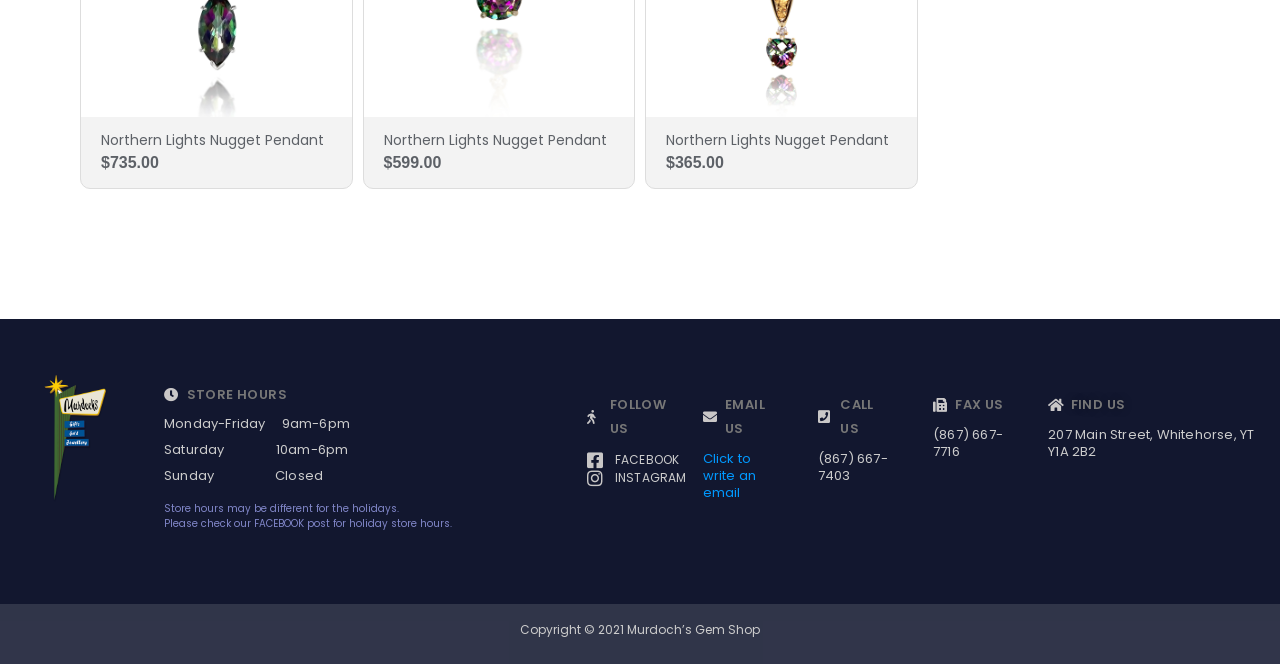Use a single word or phrase to answer the question:
What are the store hours on Saturday?

10am-6pm